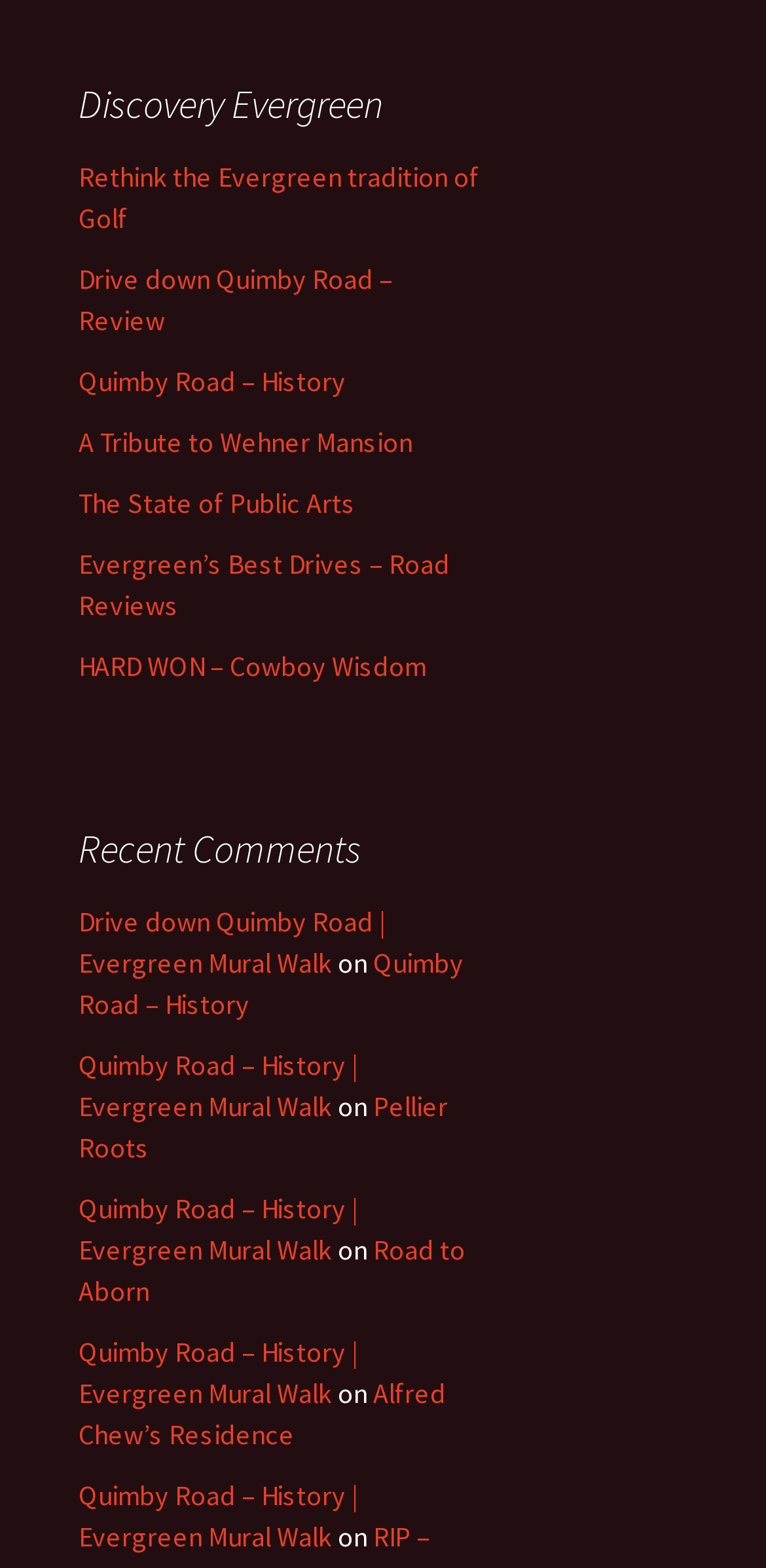What type of content is presented on this webpage?
Refer to the image and give a detailed answer to the question.

The webpage appears to be presenting blog or article-style content, with headings, links, and comments, suggesting that it is a platform for sharing information and opinions about Evergreen.